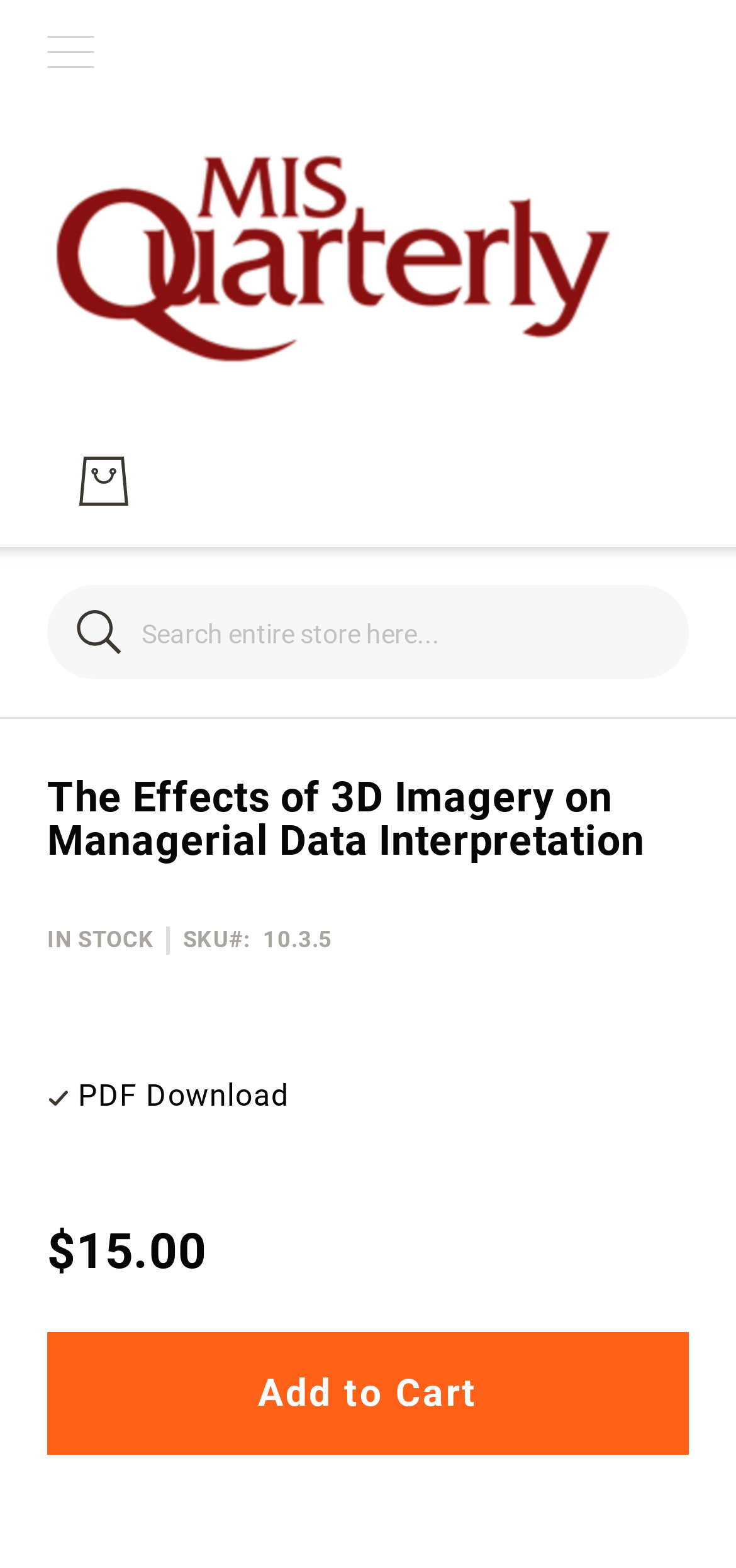Find the main header of the webpage and produce its text content.

The Effects of 3D Imagery on Managerial Data Interpretation